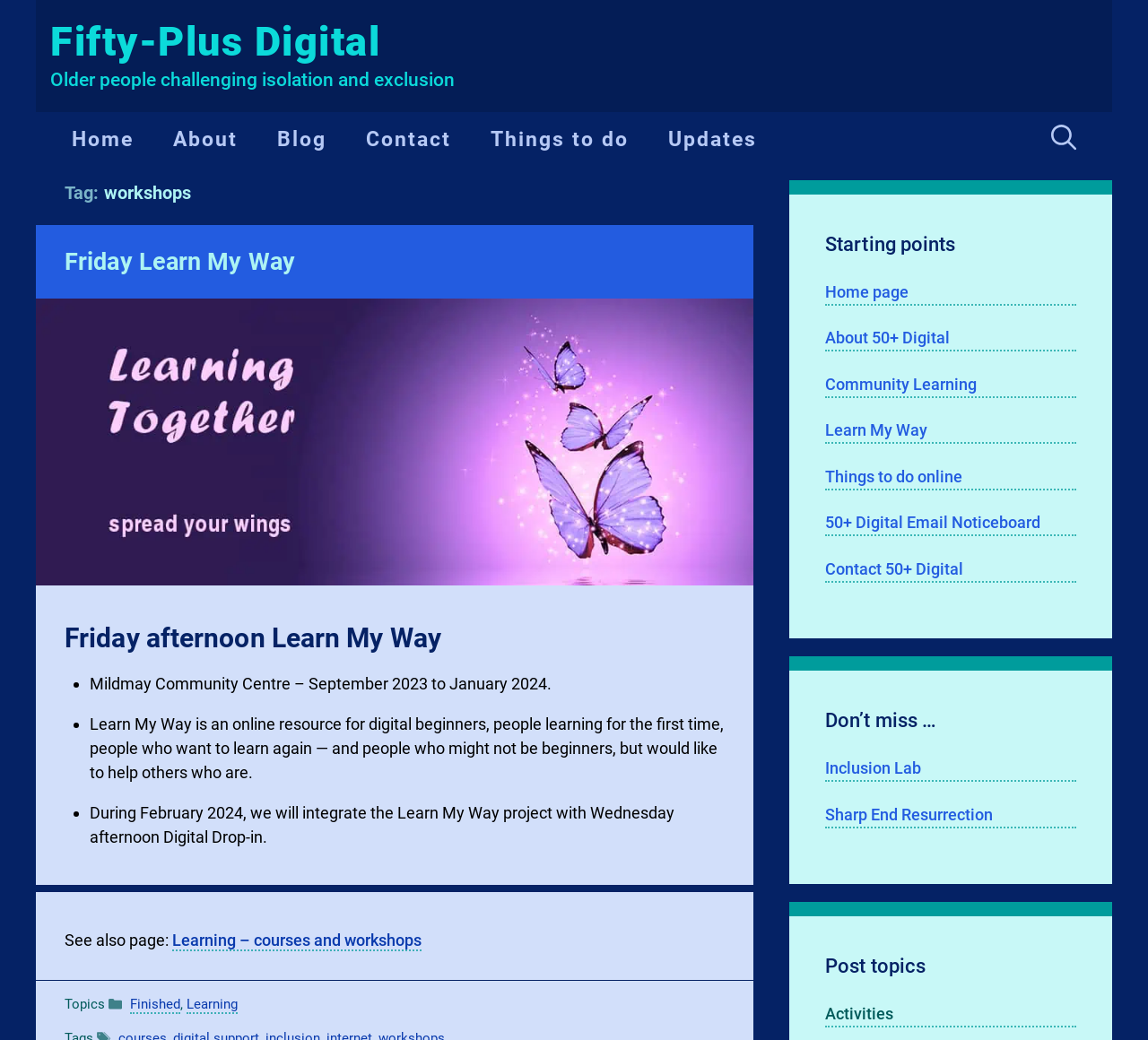What is the name of the organization?
Please ensure your answer to the question is detailed and covers all necessary aspects.

The name of the organization can be inferred from the banner element at the top of the page, which contains the text 'Fifty-Plus Digital'.